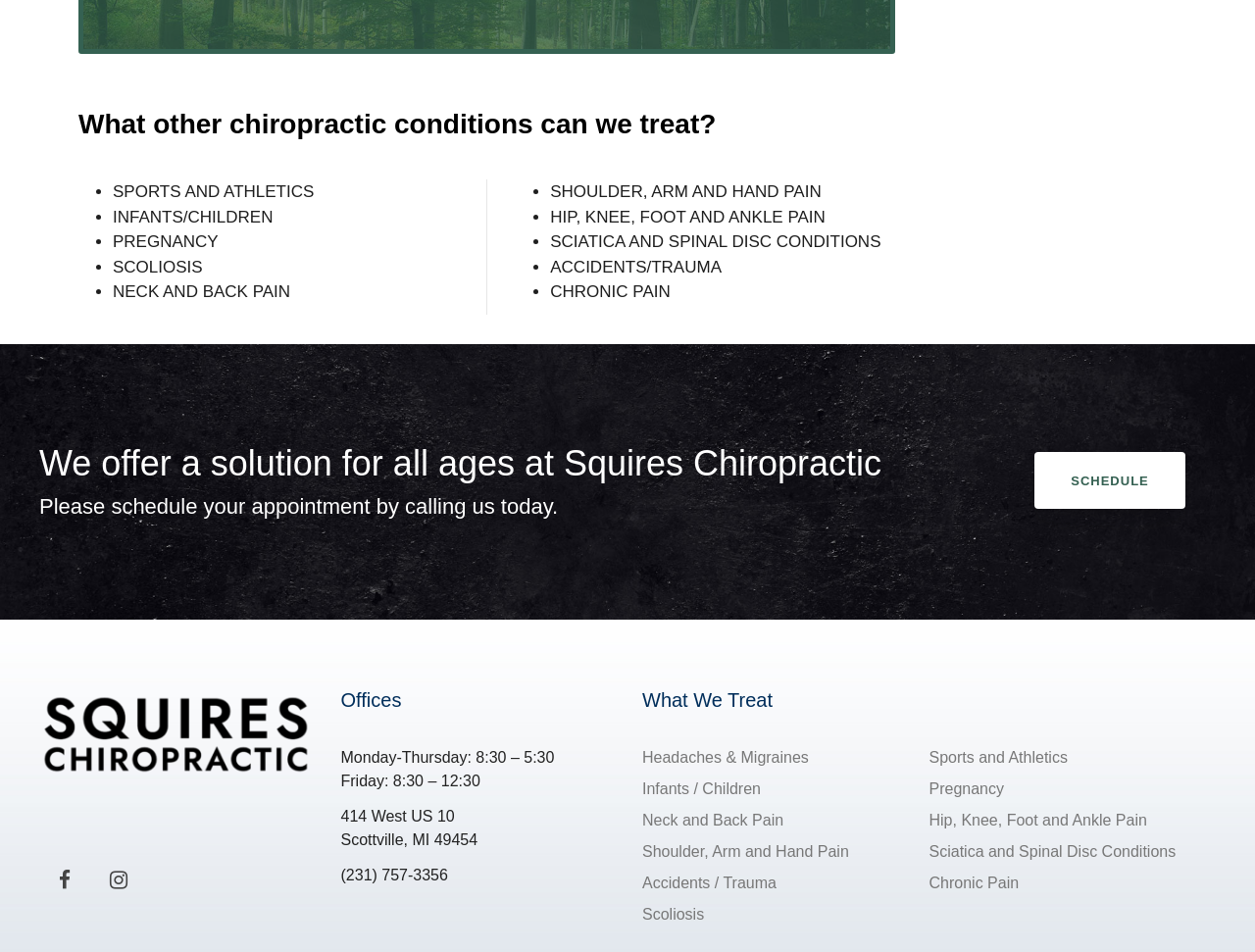Answer the question below in one word or phrase:
What is the schedule for Fridays?

8:30 – 12:30